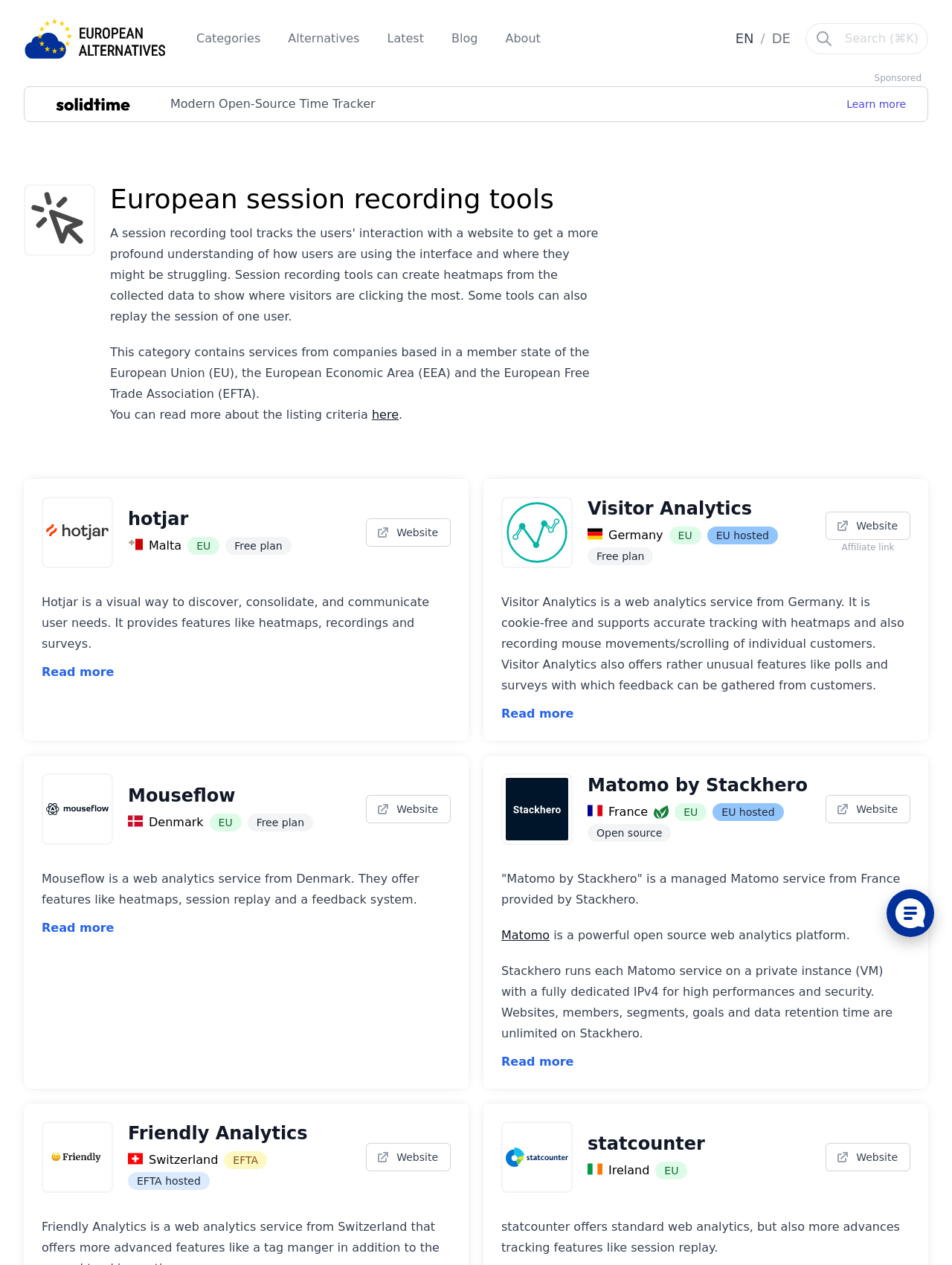How many services are listed on this webpage?
Please provide a single word or phrase as your answer based on the screenshot.

3